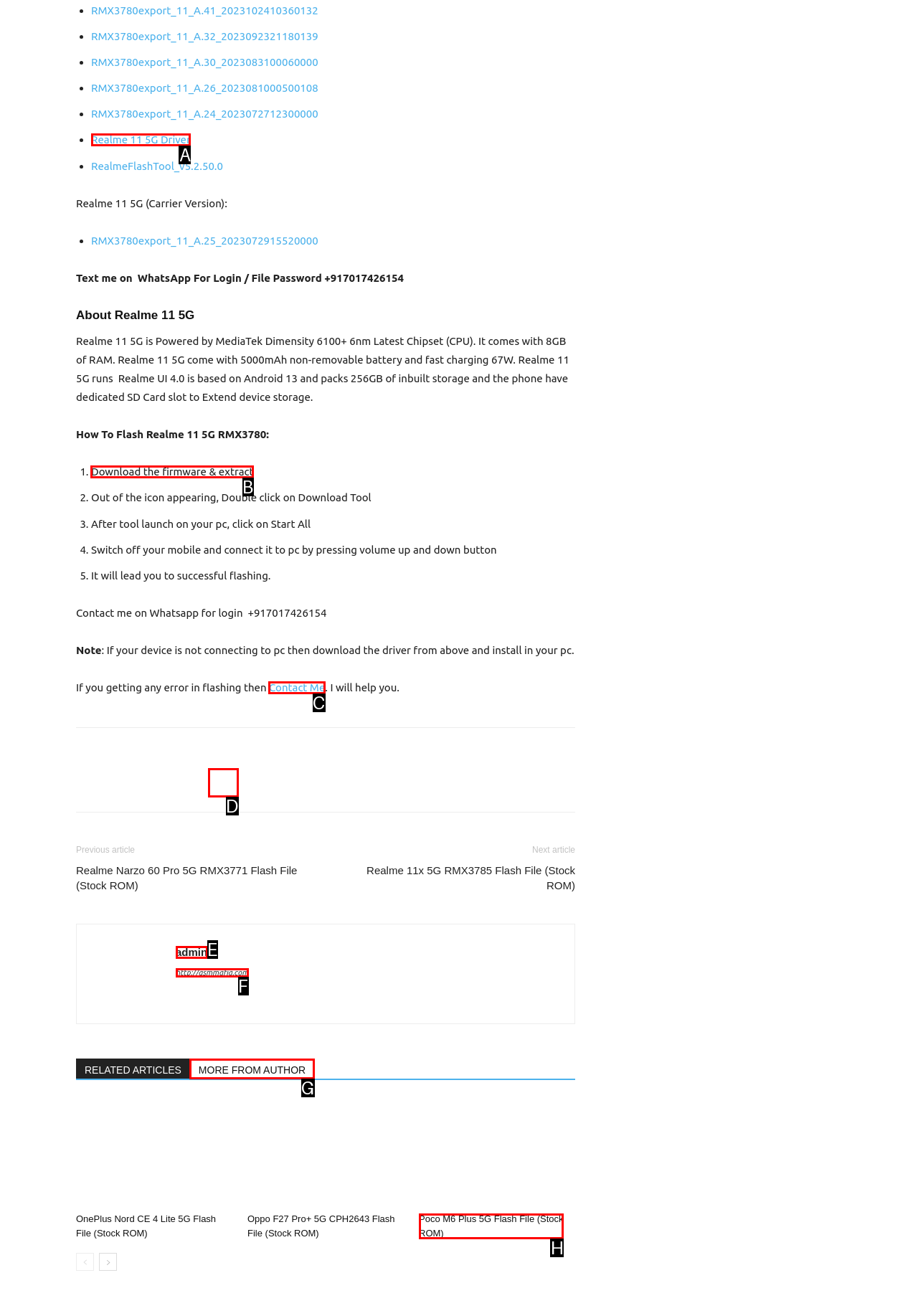Please indicate which option's letter corresponds to the task: Download the firmware & extract by examining the highlighted elements in the screenshot.

B